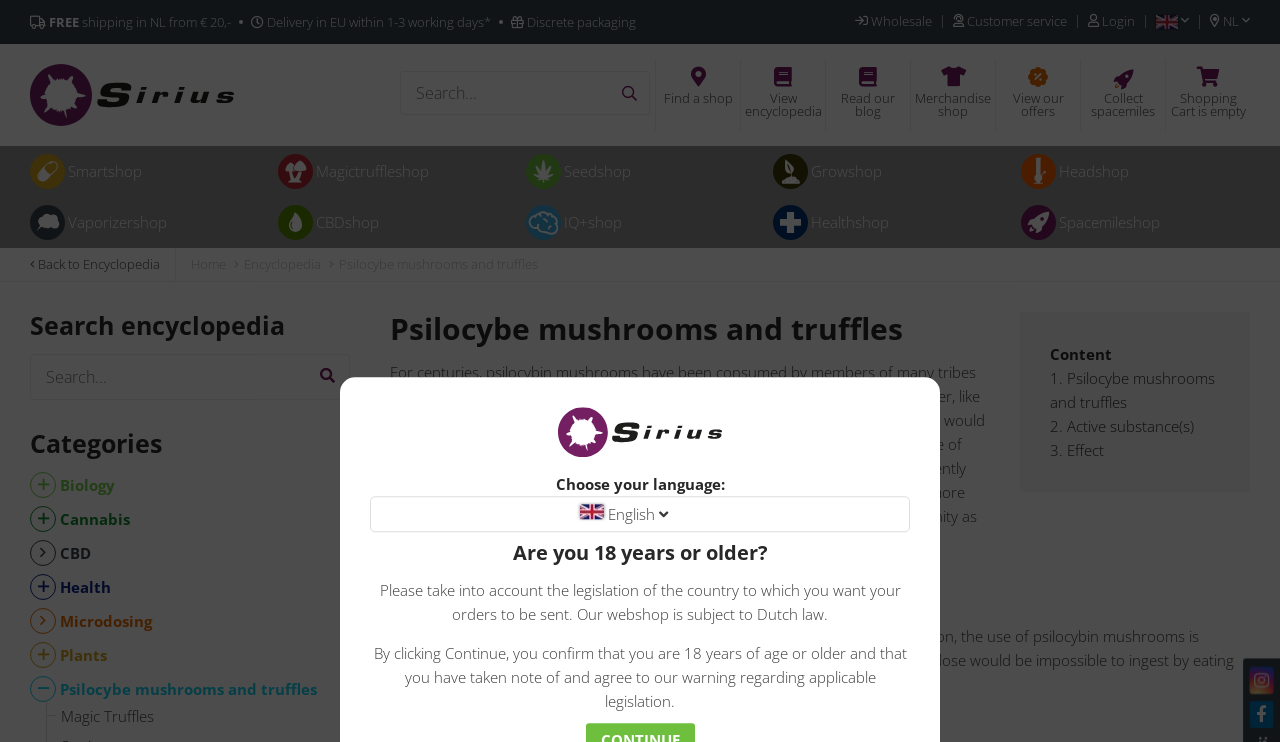Locate the bounding box coordinates of the clickable area needed to fulfill the instruction: "Go to wholesale page".

[0.668, 0.02, 0.736, 0.037]